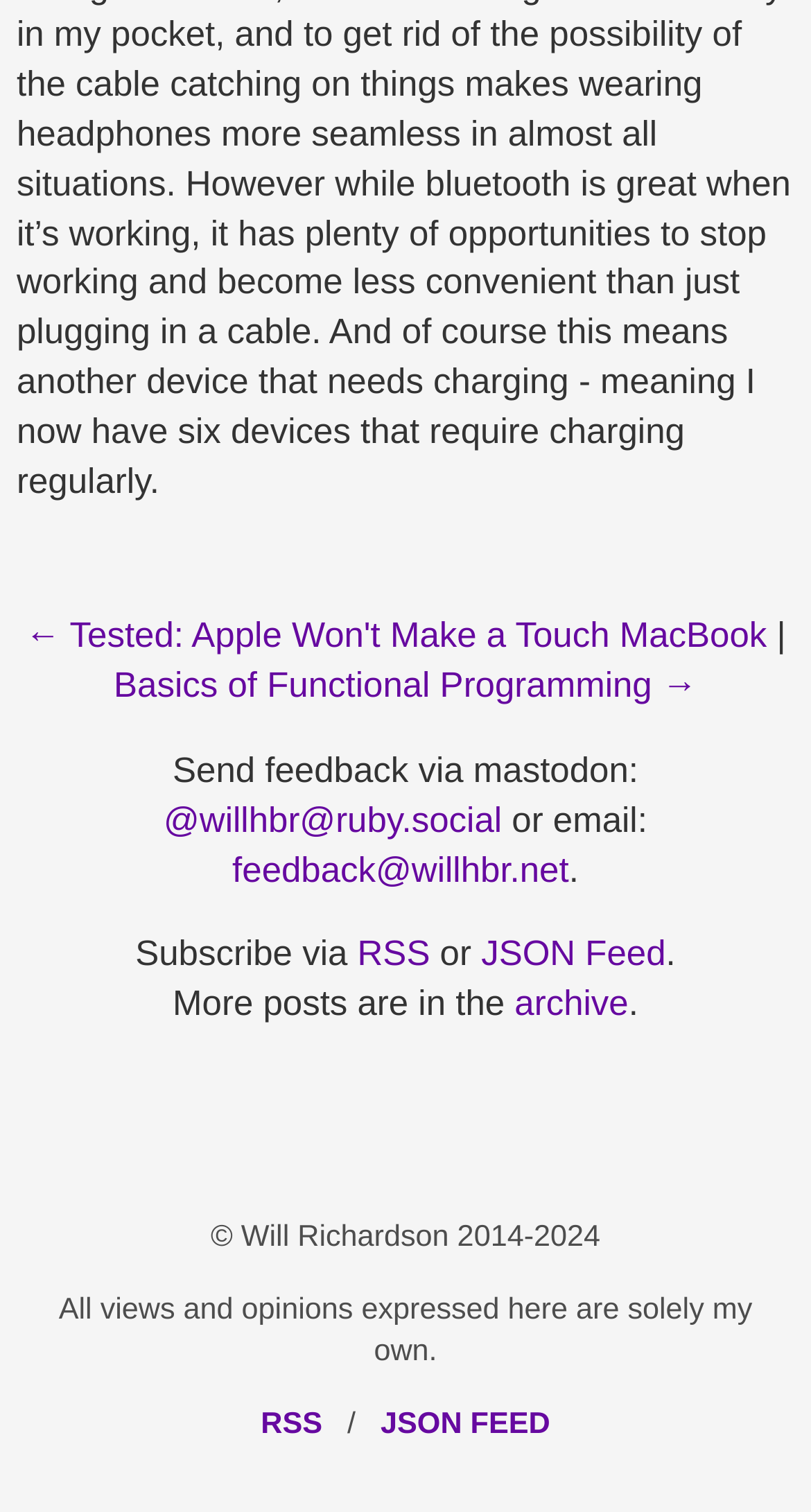Respond to the following question with a brief word or phrase:
What is the copyright year range?

2014-2024